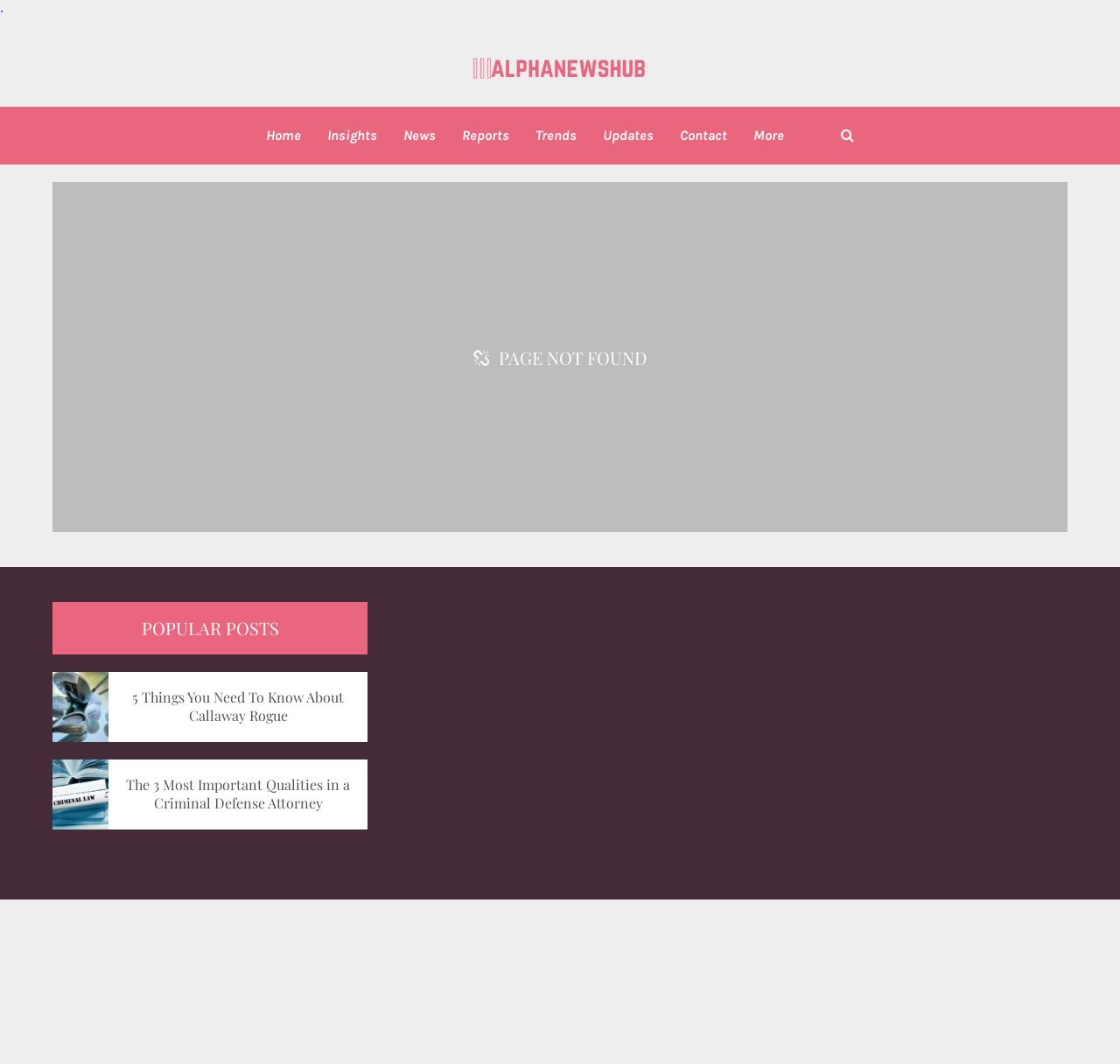Please find the bounding box coordinates of the element's region to be clicked to carry out this instruction: "contact us".

[0.607, 0.037, 0.649, 0.217]